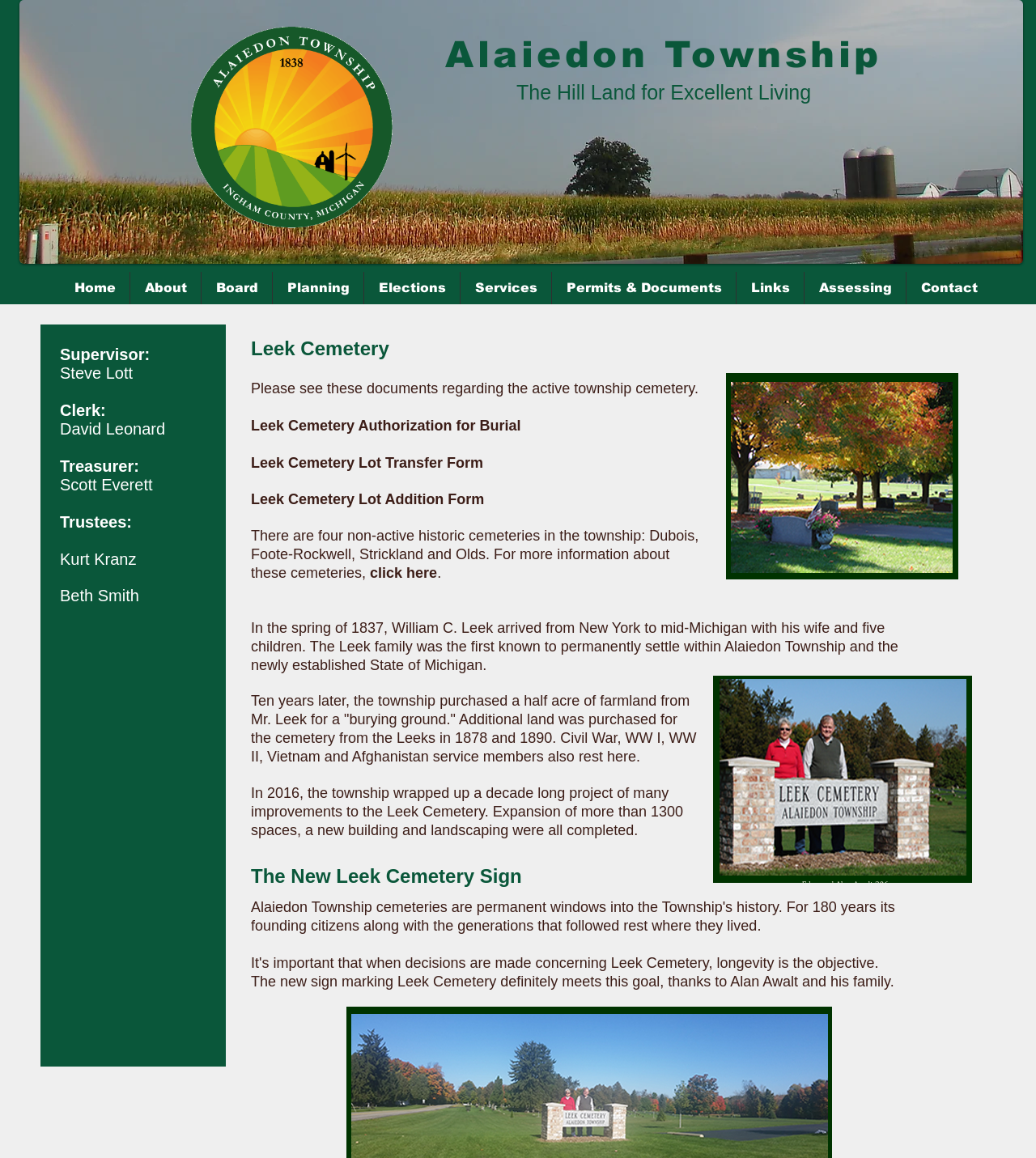Determine the bounding box coordinates of the section I need to click to execute the following instruction: "View the image of the new Leek Cemetery sign". Provide the coordinates as four float numbers between 0 and 1, i.e., [left, top, right, bottom].

[0.688, 0.584, 0.938, 0.762]